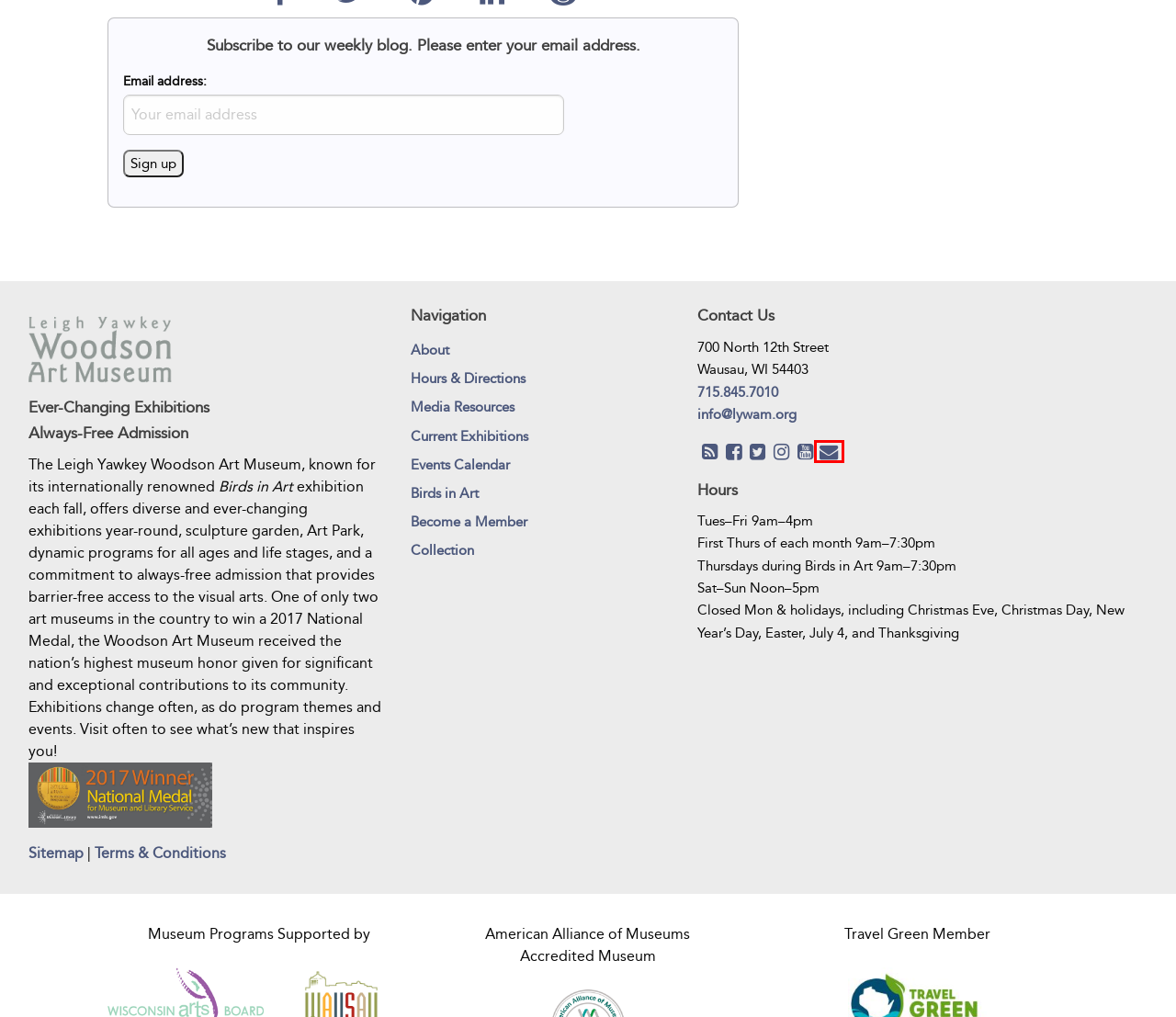Observe the provided screenshot of a webpage that has a red rectangle bounding box. Determine the webpage description that best matches the new webpage after clicking the element inside the red bounding box. Here are the candidates:
A. Contact
B. Terms and Conditions
C. Media Resources
D. About
E. Visit
F. Events Calendar
G. Guest Artists
H. Sitemap

A